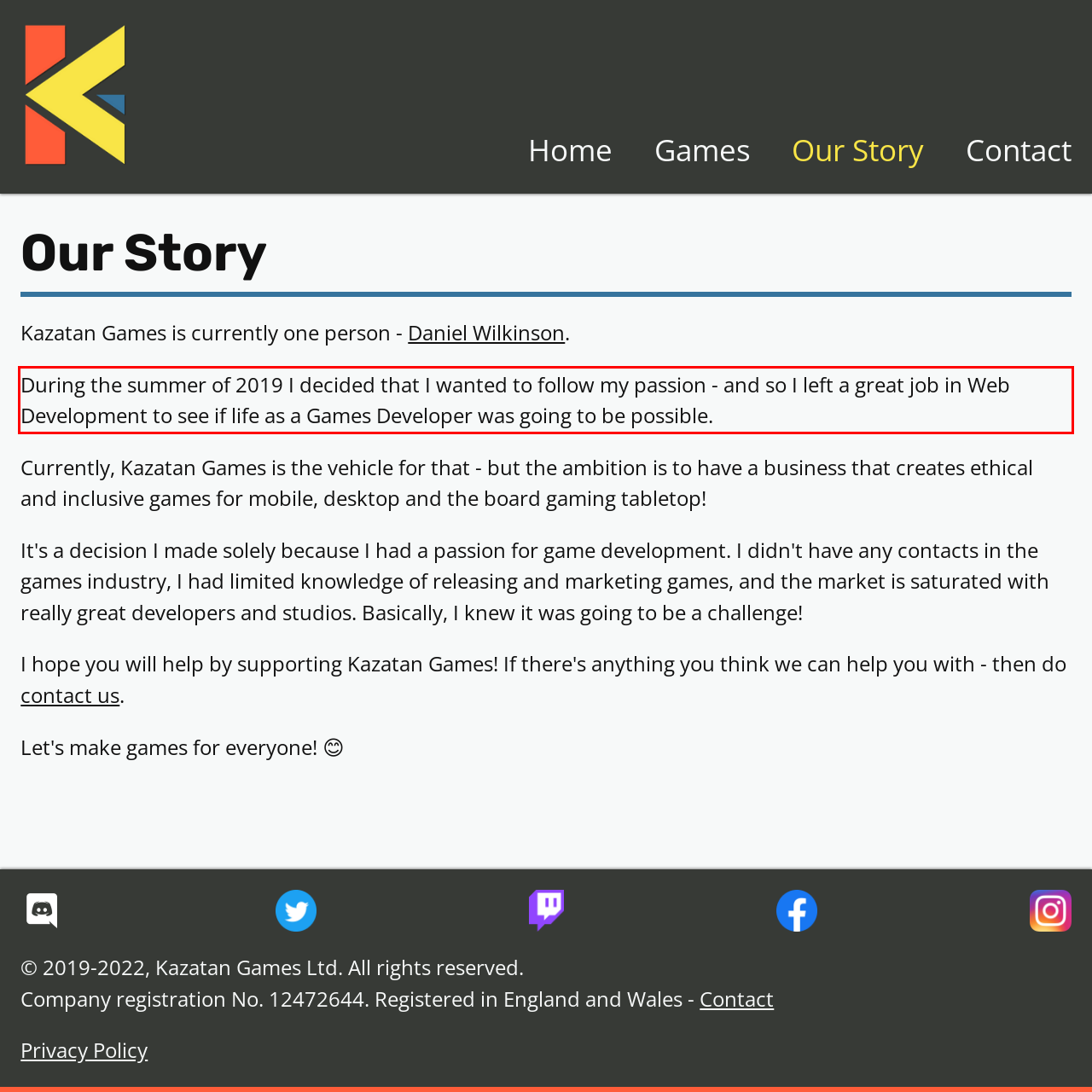Using the provided webpage screenshot, identify and read the text within the red rectangle bounding box.

During the summer of 2019 I decided that I wanted to follow my passion - and so I left a great job in Web Development to see if life as a Games Developer was going to be possible.